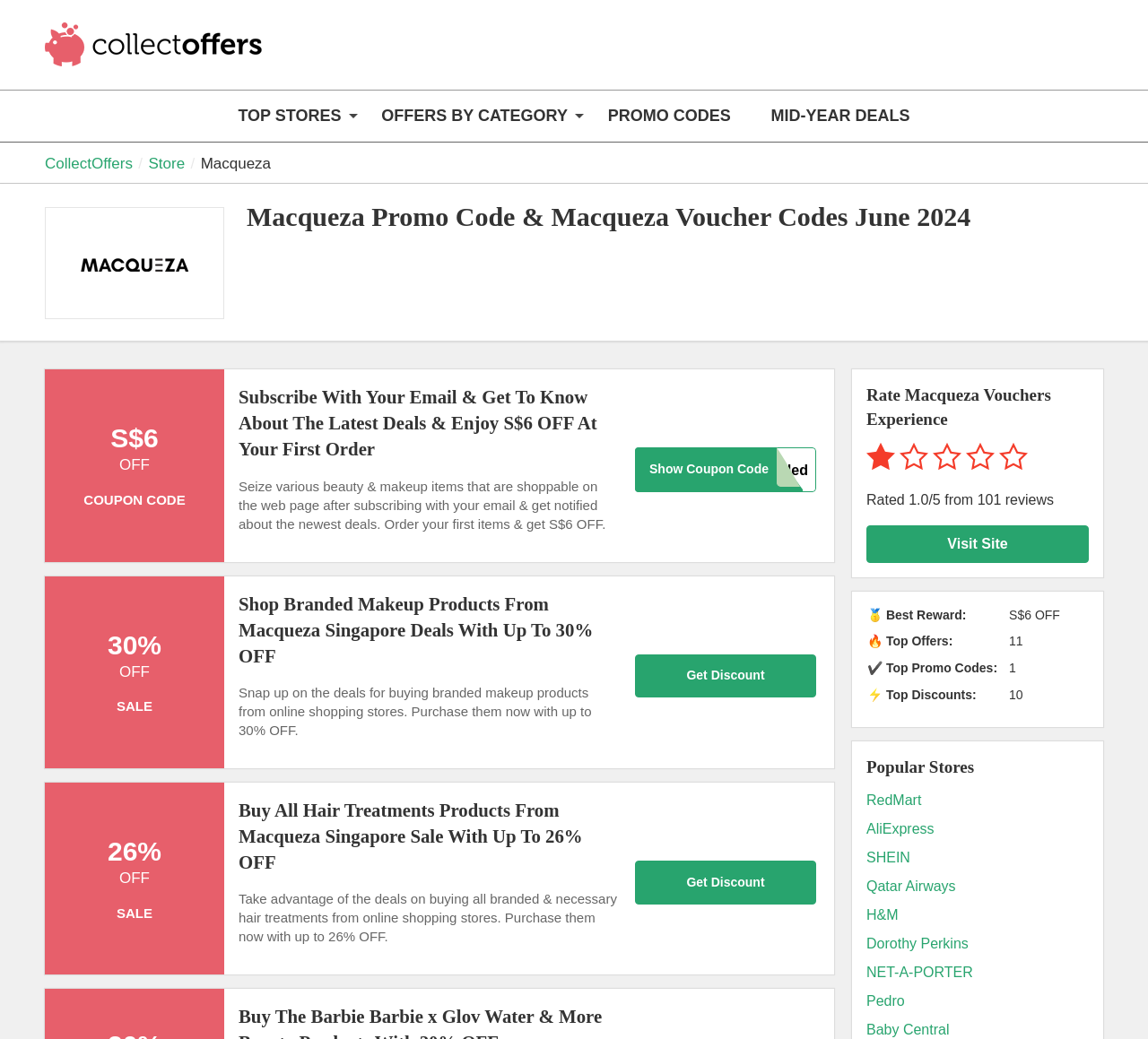Predict the bounding box of the UI element based on the description: "Qatar Airways". The coordinates should be four float numbers between 0 and 1, formatted as [left, top, right, bottom].

[0.755, 0.845, 0.832, 0.86]